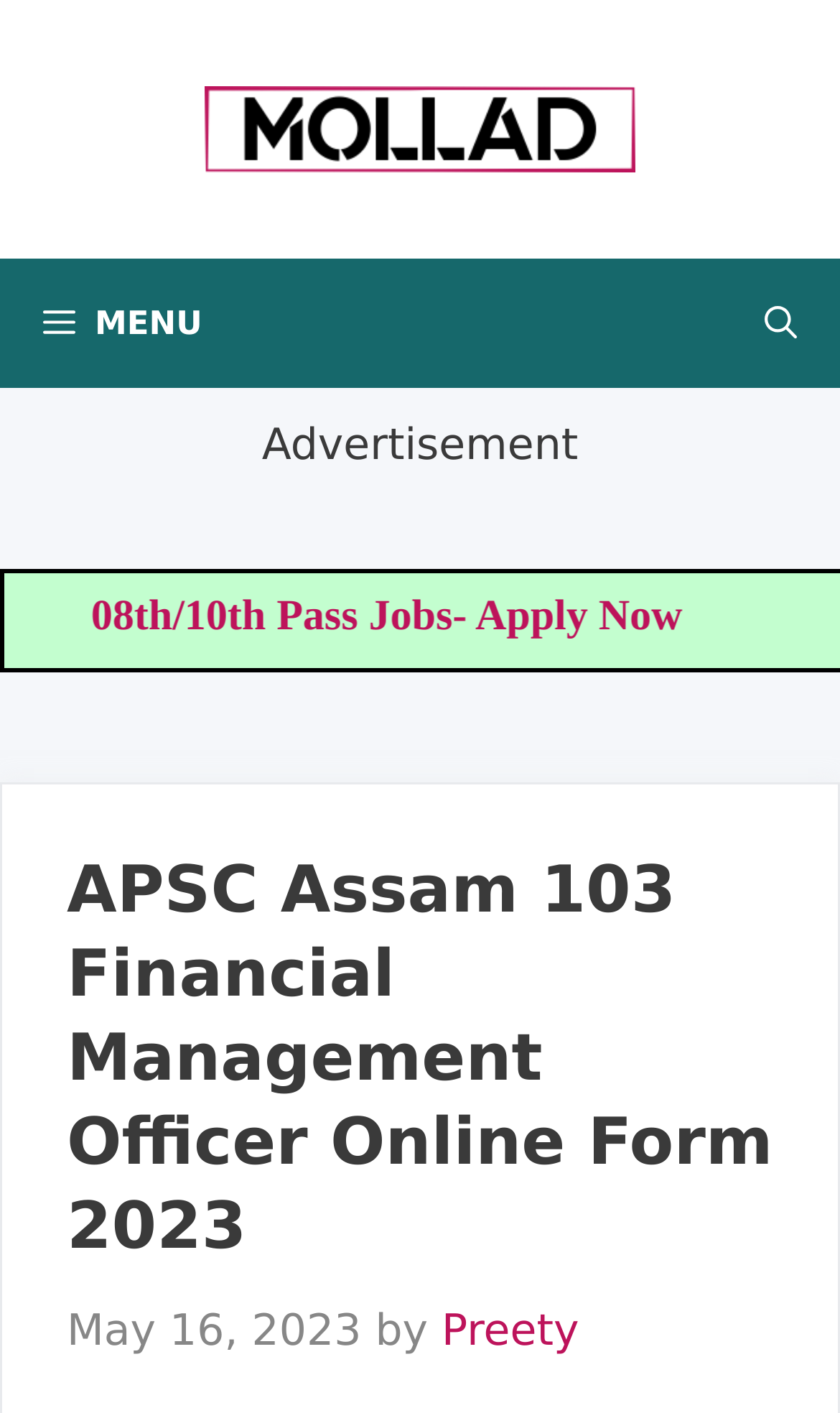From the details in the image, provide a thorough response to the question: What is the job title of the online form?

By analyzing the webpage structure, I found a heading element with the text 'APSC Assam 103 Financial Management Officer Online Form 2023', which indicates that the job title of the online form is Financial Management Officer.